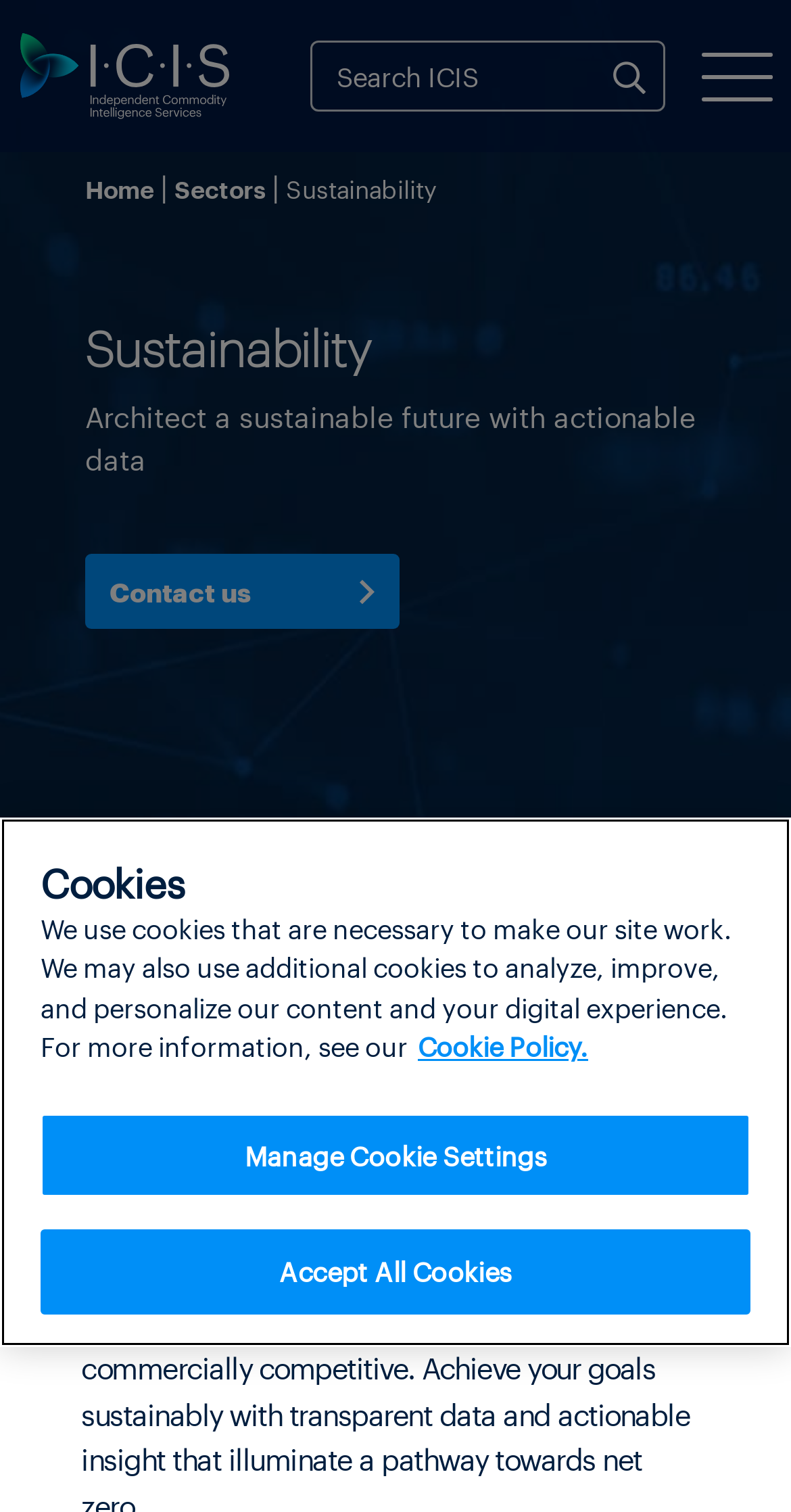Mark the bounding box of the element that matches the following description: "https://www.facebook.com/RepAmyGrant/".

None